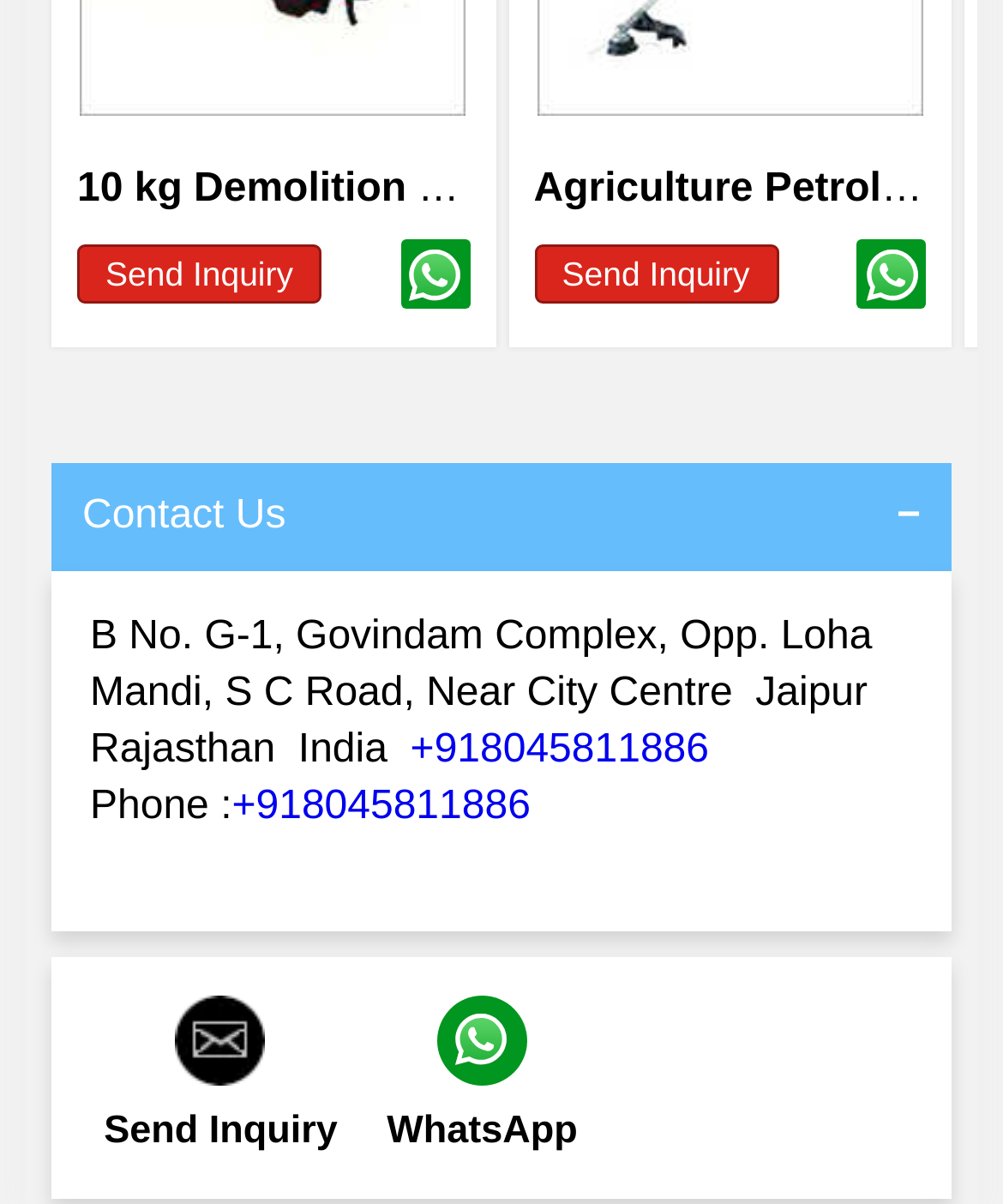Find the bounding box coordinates of the element to click in order to complete the given instruction: "Call the phone number."

[0.409, 0.605, 0.707, 0.641]